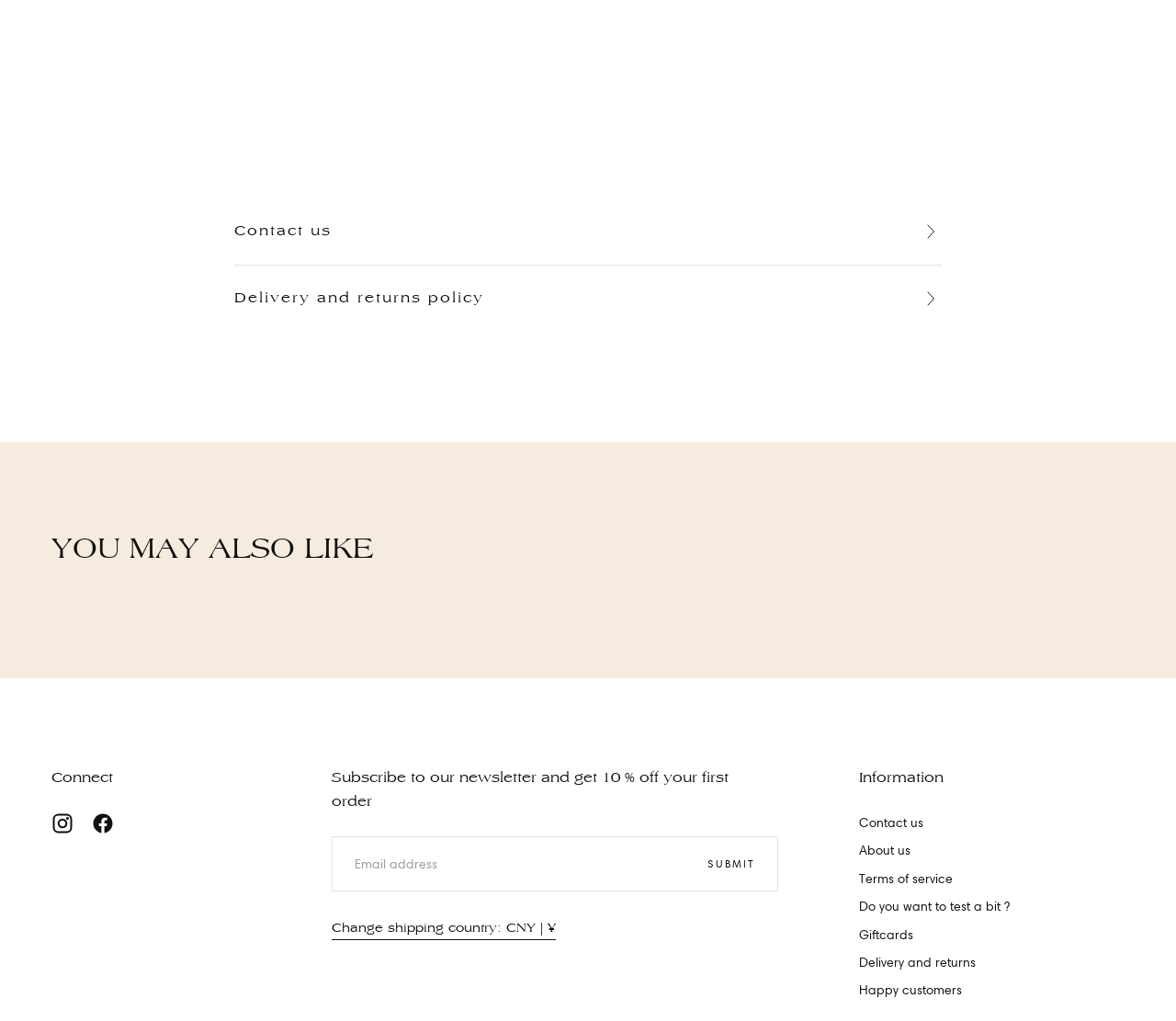Using the provided element description: "Happy customers", identify the bounding box coordinates. The coordinates should be four floats between 0 and 1 in the order [left, top, right, bottom].

[0.73, 0.96, 0.859, 0.98]